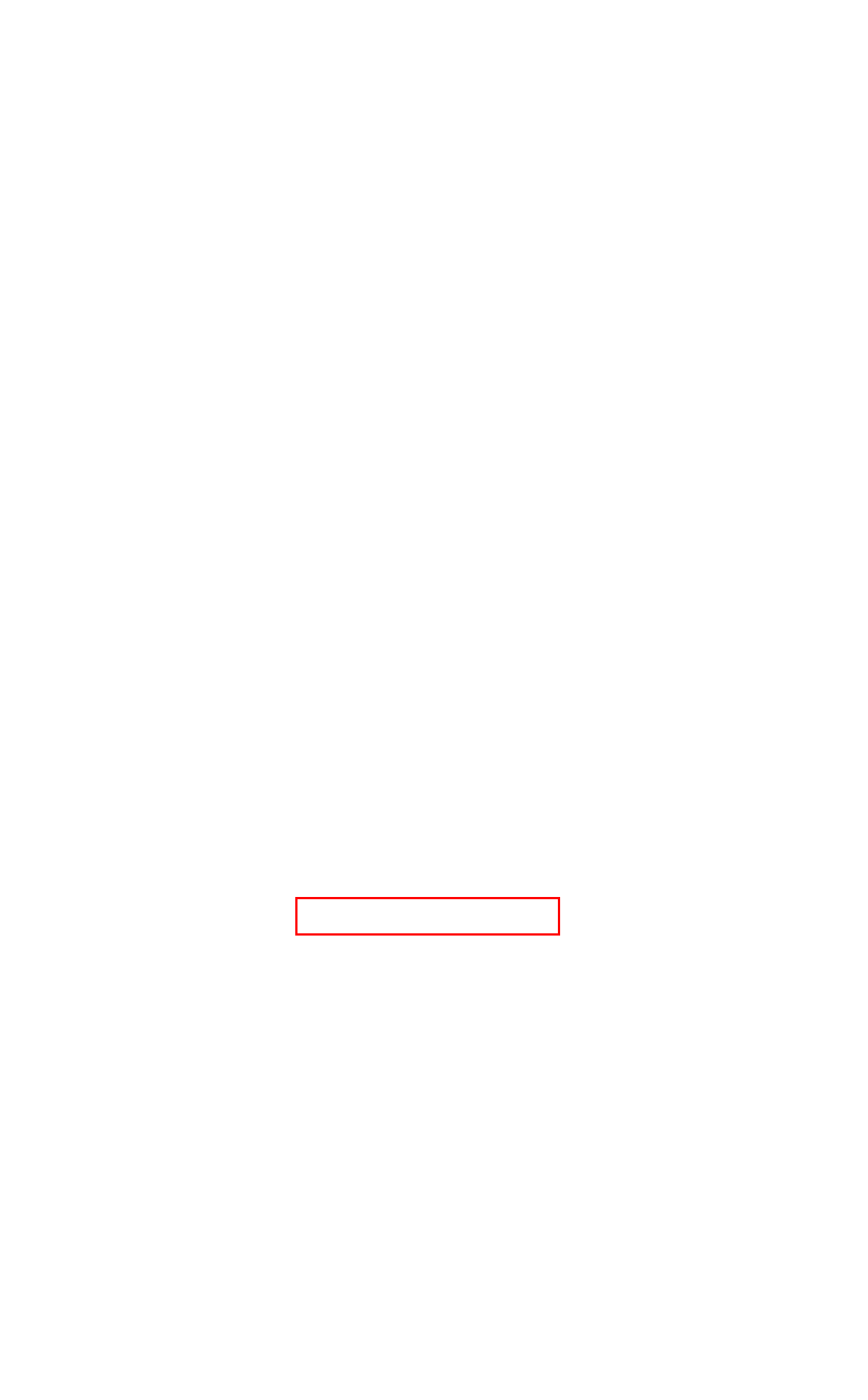You have a screenshot of a webpage with a red rectangle bounding box around an element. Identify the best matching webpage description for the new page that appears after clicking the element in the bounding box. The descriptions are:
A. Linux Compatible - Software
B. Linux Compatible - Rocky Linux
C. Slack Space
D. Linux Compatible - SparkyLinux
E. Linux Compatible - General
F. Linux Compatible - Oracle Linux
G. Linux Compatible - Qubes OS
H. Linux Security

F